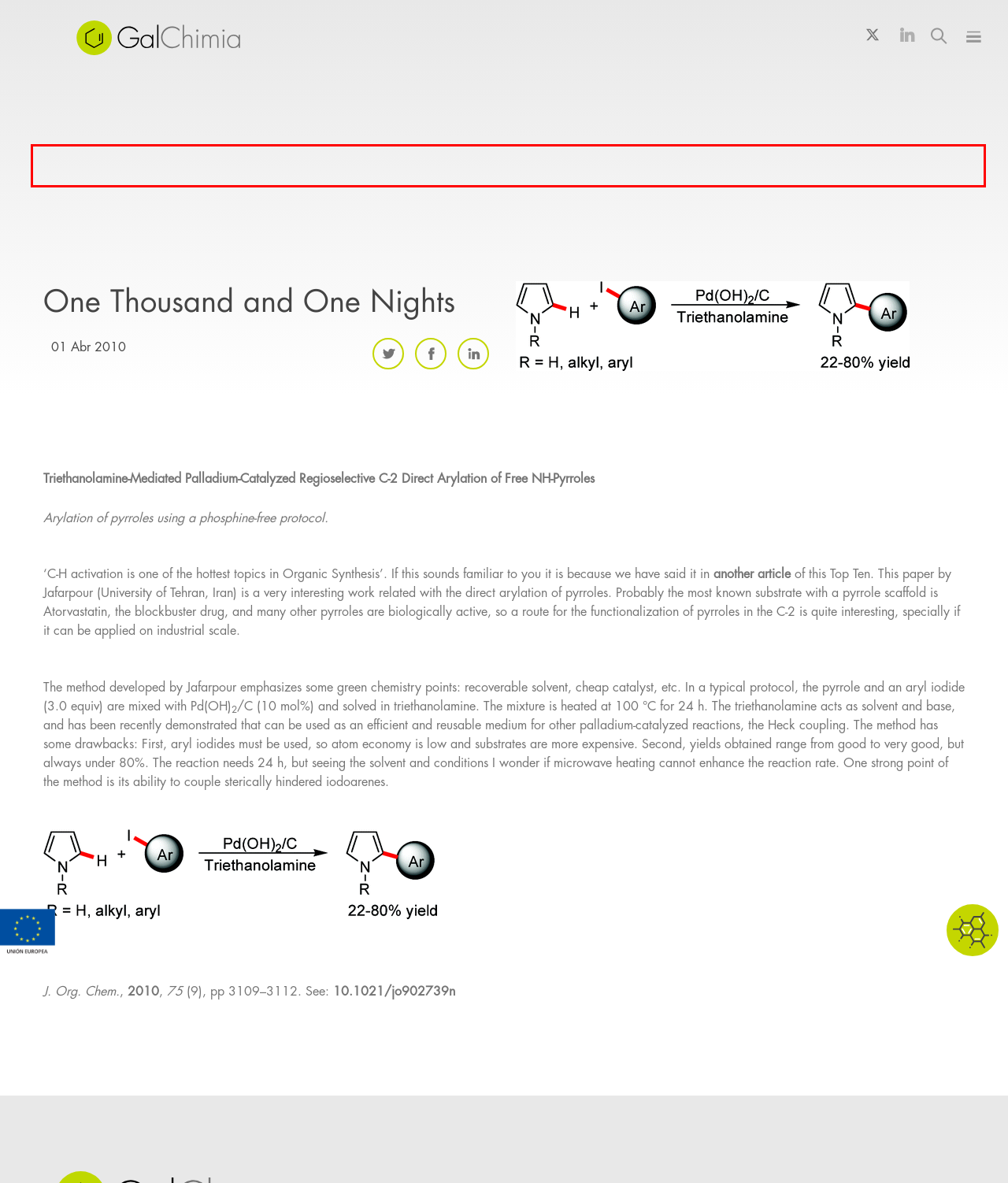Examine the screenshot of a webpage with a red bounding box around a UI element. Your task is to identify the webpage description that best corresponds to the new webpage after clicking the specified element. The given options are:
A. Por que GalChimia - GalChimia
B. Produtos Químicos - GalChimia
C. Servizos Químicos - GalChimia
D. FEDER - GalChimia
E. Contacto - GalChimia
F. GalChimia - Passion for chemistry
G. Únete a nos - GalChimia
H. Novas - GalChimia

B